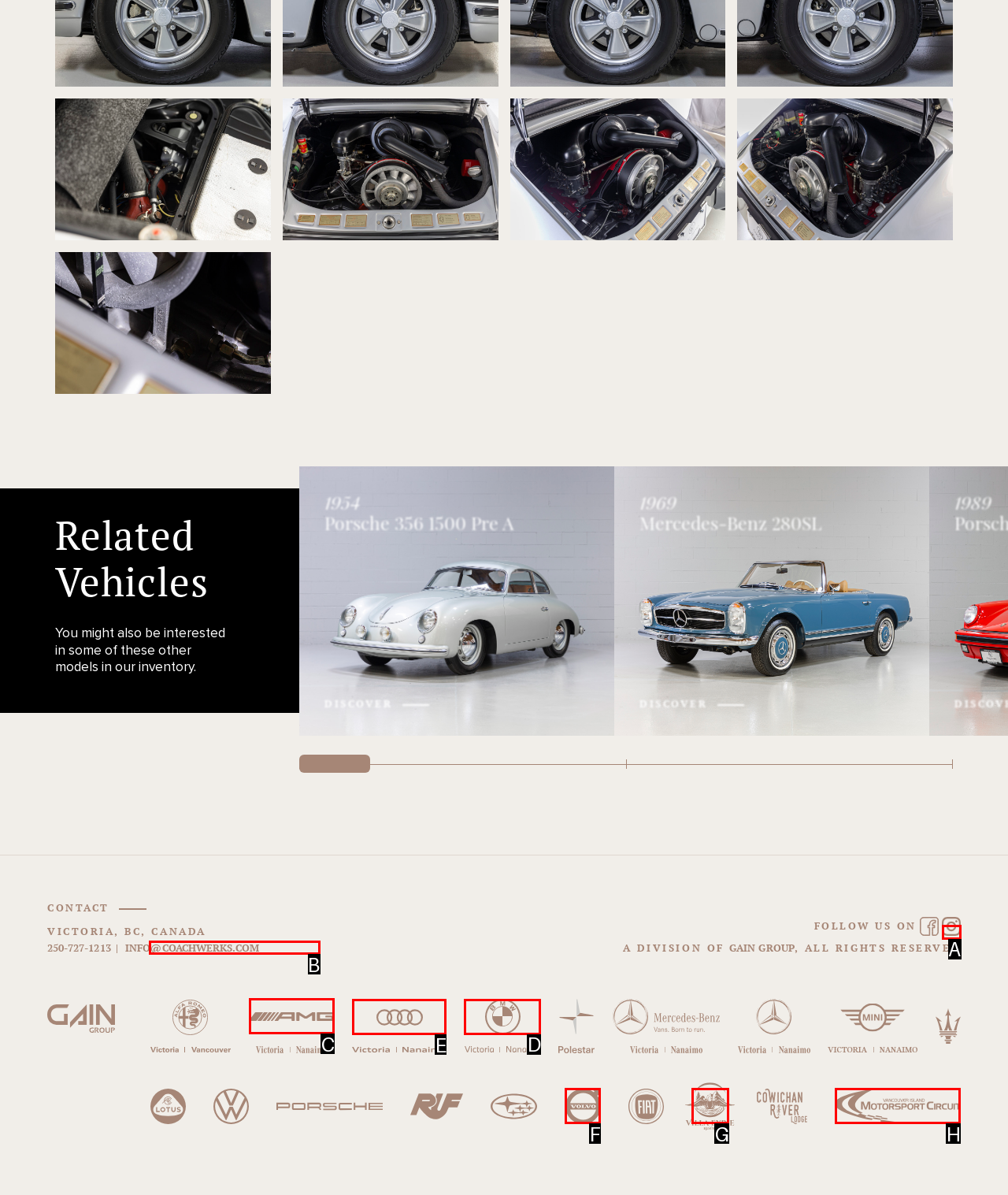Match the element description: alt="Volvo Cars Victoria" to the correct HTML element. Answer with the letter of the selected option.

F